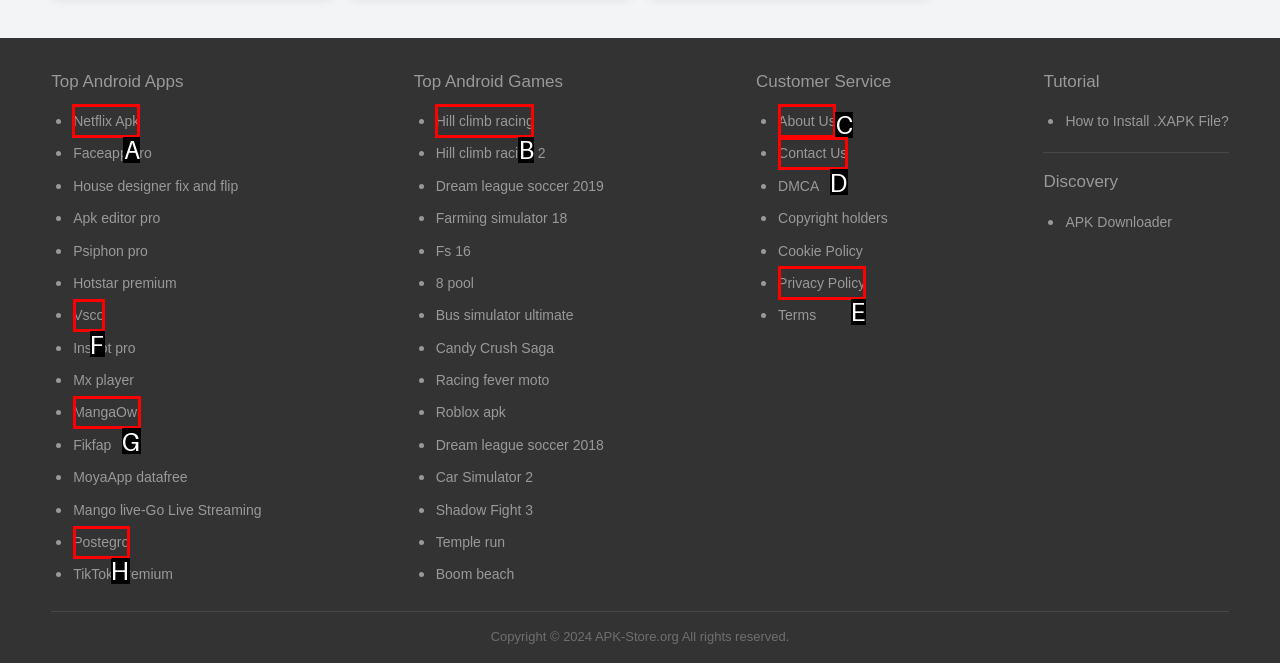For the instruction: Click on the 'Classes' link, determine the appropriate UI element to click from the given options. Respond with the letter corresponding to the correct choice.

None